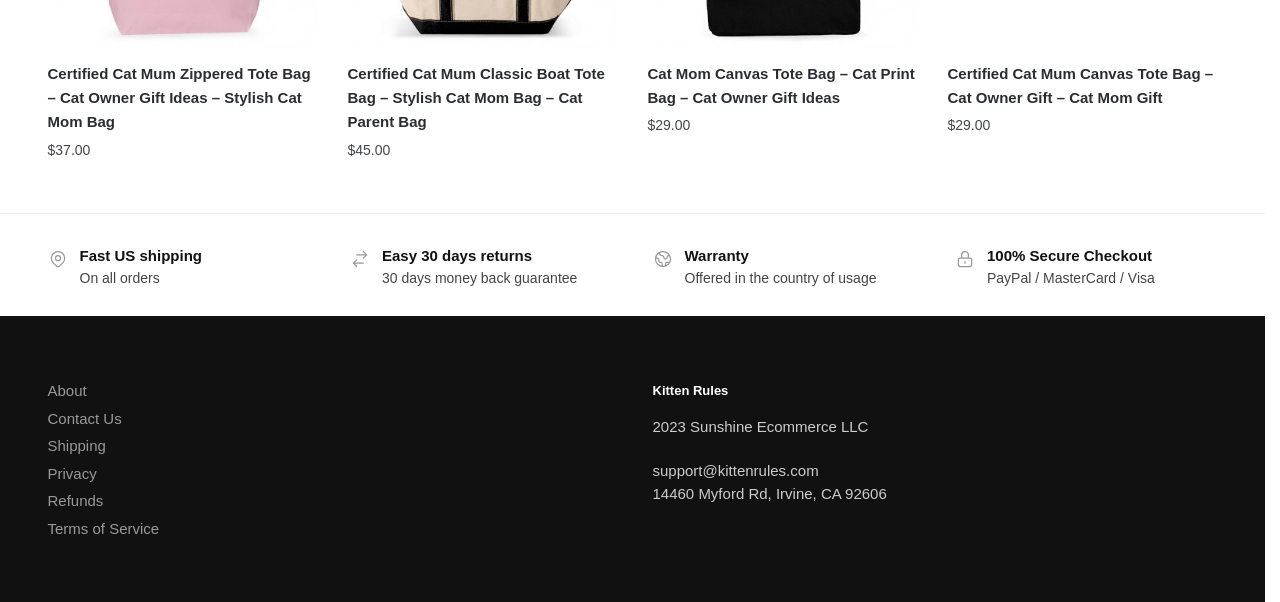What is the price of the Certified Cat Mum Zippered Tote Bag?
Using the information from the image, provide a comprehensive answer to the question.

The price of the Certified Cat Mum Zippered Tote Bag can be found by looking at the StaticText element with the text '$37.00' which is located next to the link element with the text 'Certified Cat Mum Zippered Tote Bag – Cat Owner Gift Ideas – Stylish Cat Mom Bag'.